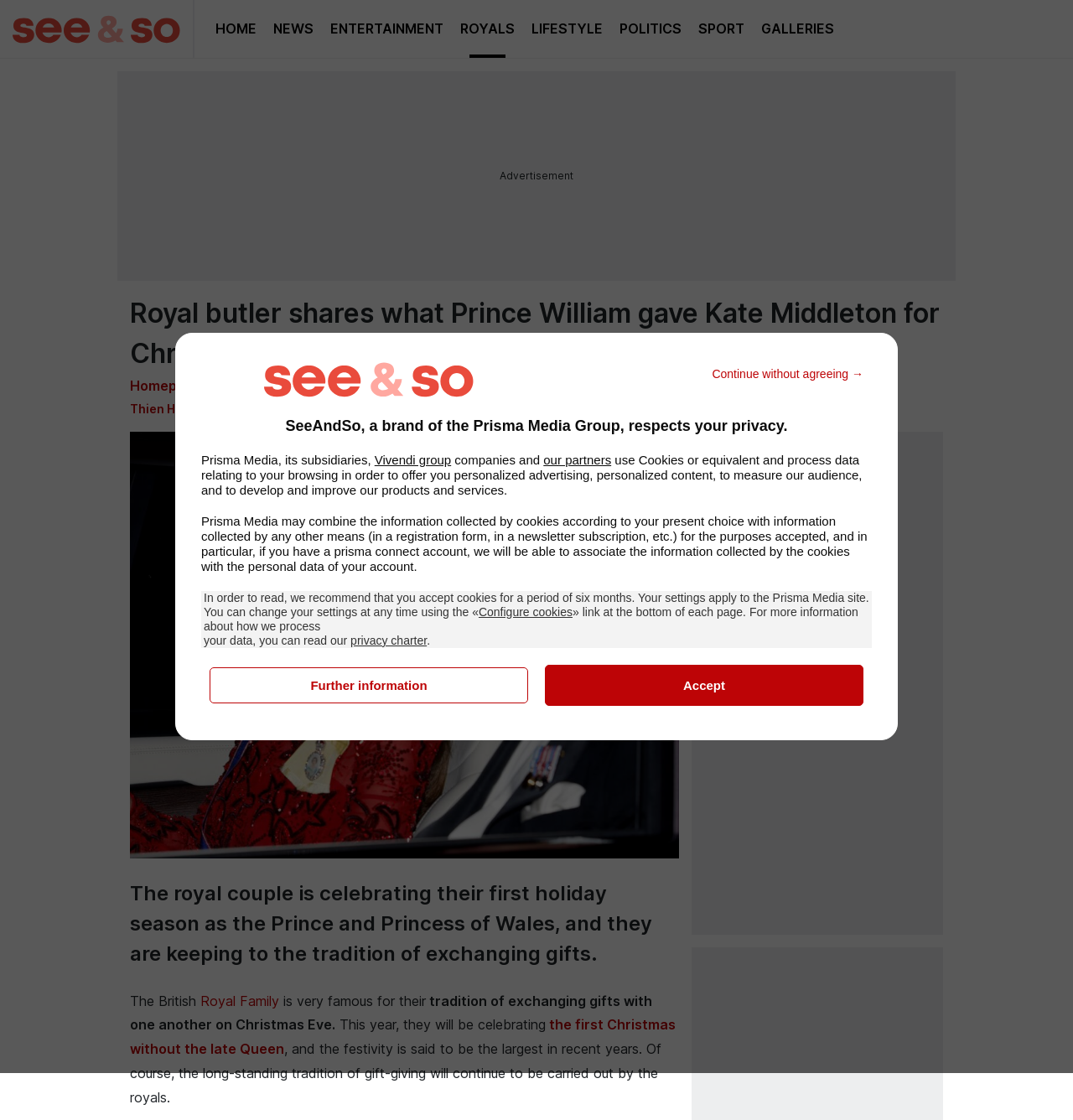Write an extensive caption that covers every aspect of the webpage.

The webpage appears to be a news article about the British Royal Family, specifically about Prince William and Kate Middleton's Christmas gift exchange tradition. 

At the top of the page, there is a navigation menu with seven links: "HOME", "NEWS", "ENTERTAINMENT", "ROYALS", "LIFESTYLE", "POLITICS", and "SPORT". 

Below the navigation menu, there is a header section with a heading that reads "Royal butler shares what Prince William gave Kate Middleton for Christmas - see & so". This section also contains a link to the "Homepage", a category label "Royals", and the author's name "Thien Hai" along with the publication date and time.

The main content of the article is divided into several paragraphs. The first paragraph describes the royal couple's first holiday season as the Prince and Princess of Wales and their tradition of exchanging gifts. 

Below the first paragraph, there is a large figure or image, likely a photo related to the article. 

The subsequent paragraphs provide more details about the British Royal Family's tradition of exchanging gifts on Christmas Eve, and how this year's celebration will be the largest in recent years. There is also a link to an article about the first Christmas without the late Queen.

At the very bottom of the page, there is a cookie consent iframe that spans the entire width of the page.